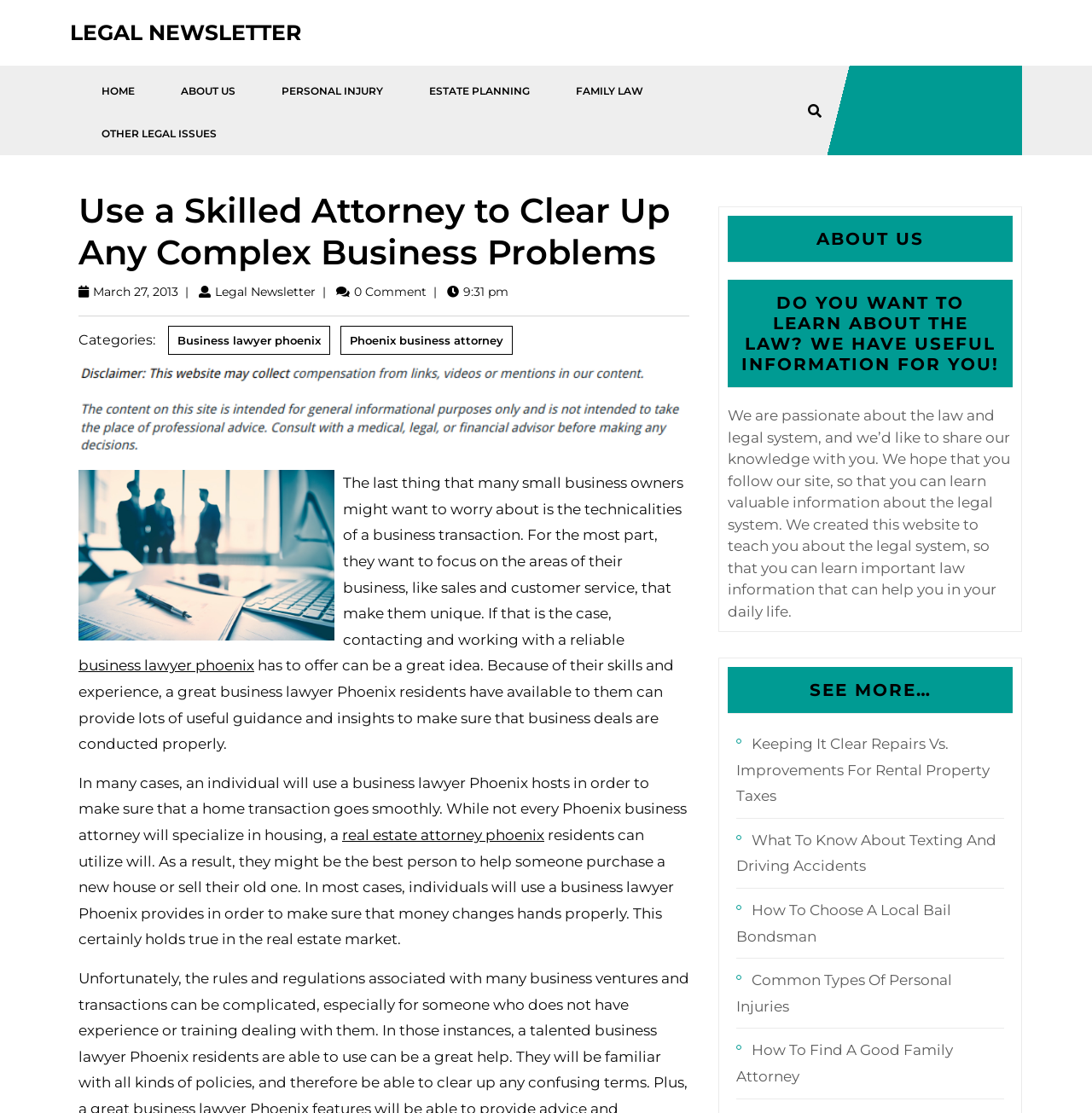Provide a comprehensive caption for the webpage.

This webpage appears to be a legal newsletter or blog focused on providing information and guidance on various legal topics. At the top, there is a navigation menu with links to different sections, including "Home", "About Us", "Personal Injury", "Estate Planning", "Family Law", and "Other Legal Issues". 

Below the navigation menu, there is a heading that reads "Use a Skilled Attorney to Clear Up Any Complex Business Problems" followed by a date and a link to a newsletter. On the right side of the heading, there is a button with an icon.

The main content of the webpage is divided into two sections. The left section contains an article with a title that is not explicitly stated, but the content discusses the importance of hiring a skilled business lawyer to handle complex business transactions. The article is accompanied by two images, one of which is a business lawyer in Phoenix.

The right section is a complementary section that contains information about the website and its purpose. It has a heading that reads "ABOUT US" followed by a subheading that invites readers to learn about the law. There is a paragraph that explains the website's mission to share knowledge about the legal system. Below this, there are links to other articles or news stories, including topics such as rental property taxes, texting and driving accidents, and personal injuries.

Overall, the webpage appears to be a resource for individuals seeking legal guidance and information on various topics.